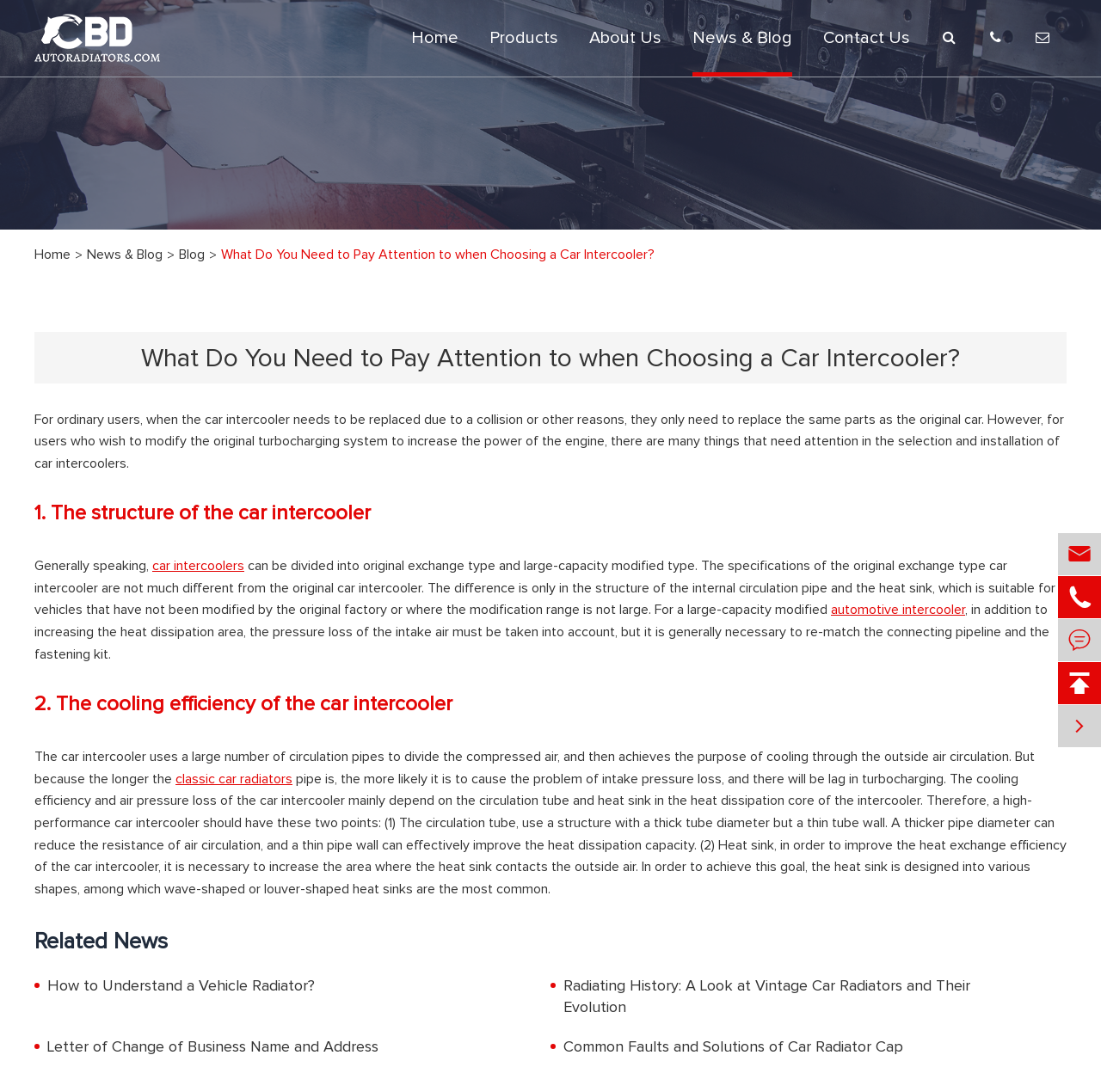Identify and provide the bounding box for the element described by: "classic car radiators".

[0.159, 0.707, 0.266, 0.72]